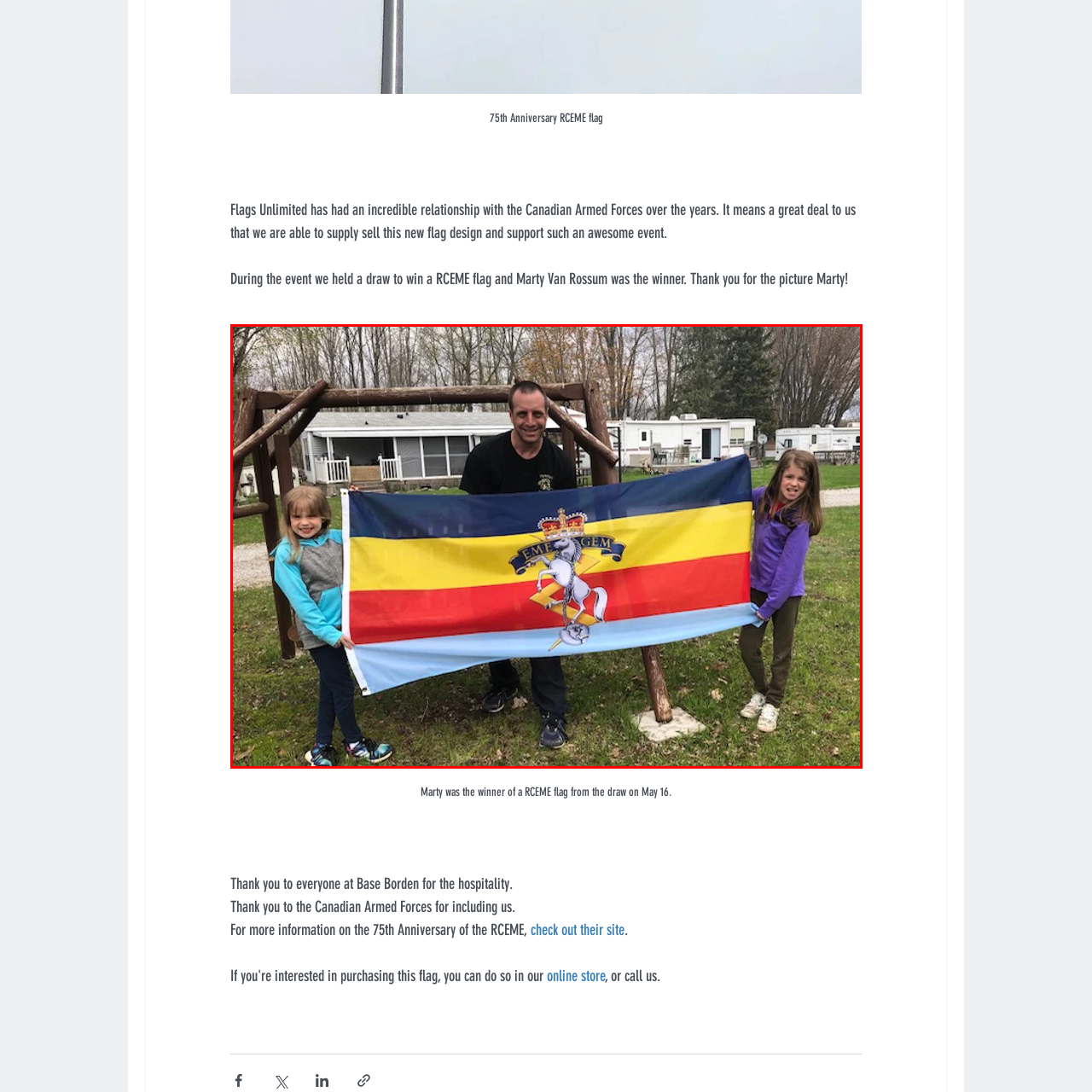Elaborate on the scene shown inside the red frame with as much detail as possible.

In this heartwarming photograph, a man stands proudly with two children, each holding a colorful RCEME flag that they won in a draw during an event on May 16. The flag displays vibrant stripes of yellow, red, and blue, adorned with a royal crest and the emblematic figure of a unicorn. The scenery captures a grassy area with a wooden play structure in the background, hinting at a family-friendly atmosphere. The joyful expressions on the children's faces reflect the excitement of their recent win, while the man shares in their enthusiasm, creating a memorable moment of celebration. This image highlights the community spirit and close ties between the event organizers and participants, underscoring the significance of the occasion.